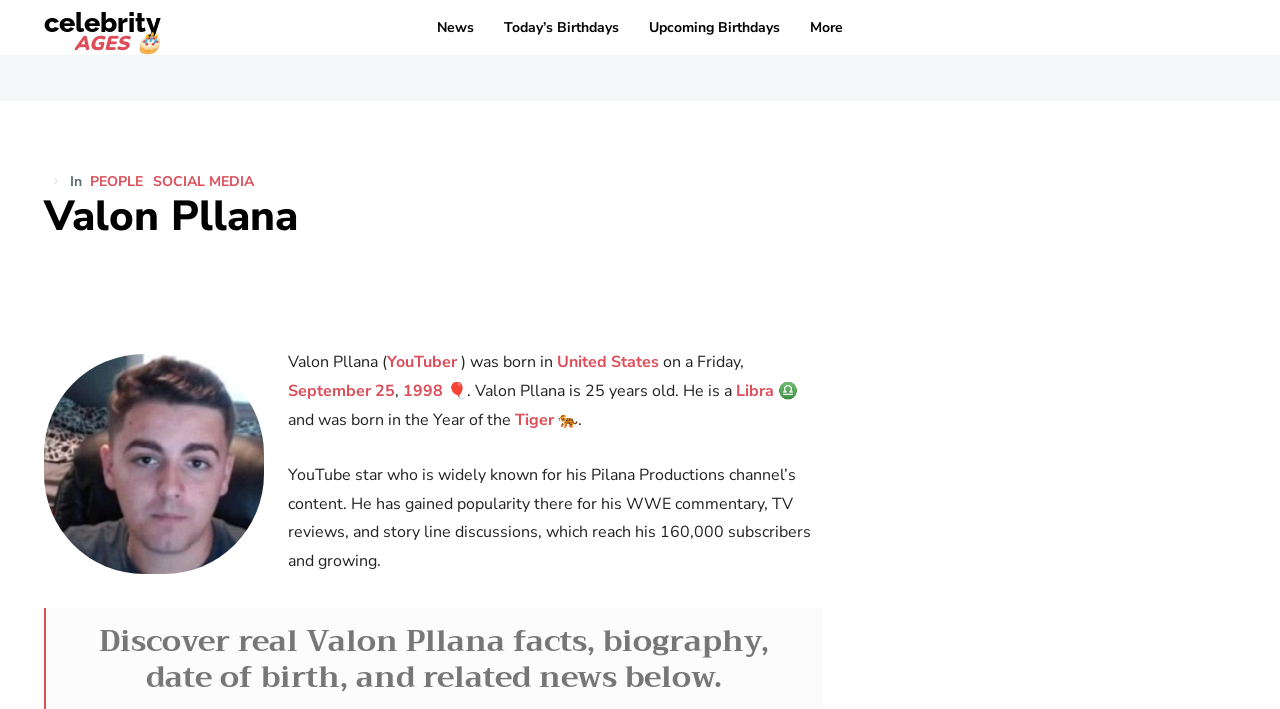Answer the following in one word or a short phrase: 
What is Valon Pllana's nationality?

United States